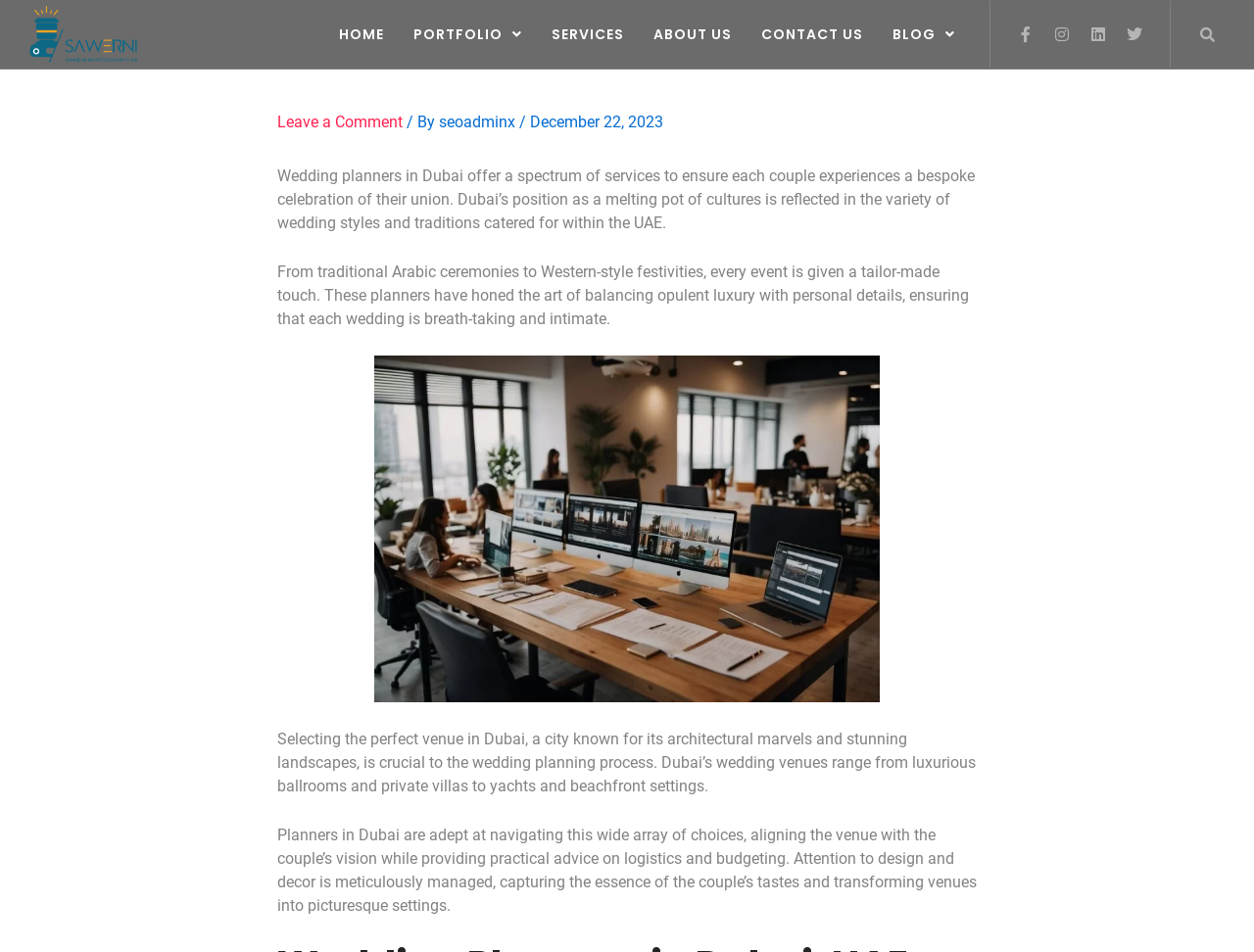Determine the bounding box coordinates for the area that should be clicked to carry out the following instruction: "Visit Adventure In The Wild on Facebook".

None